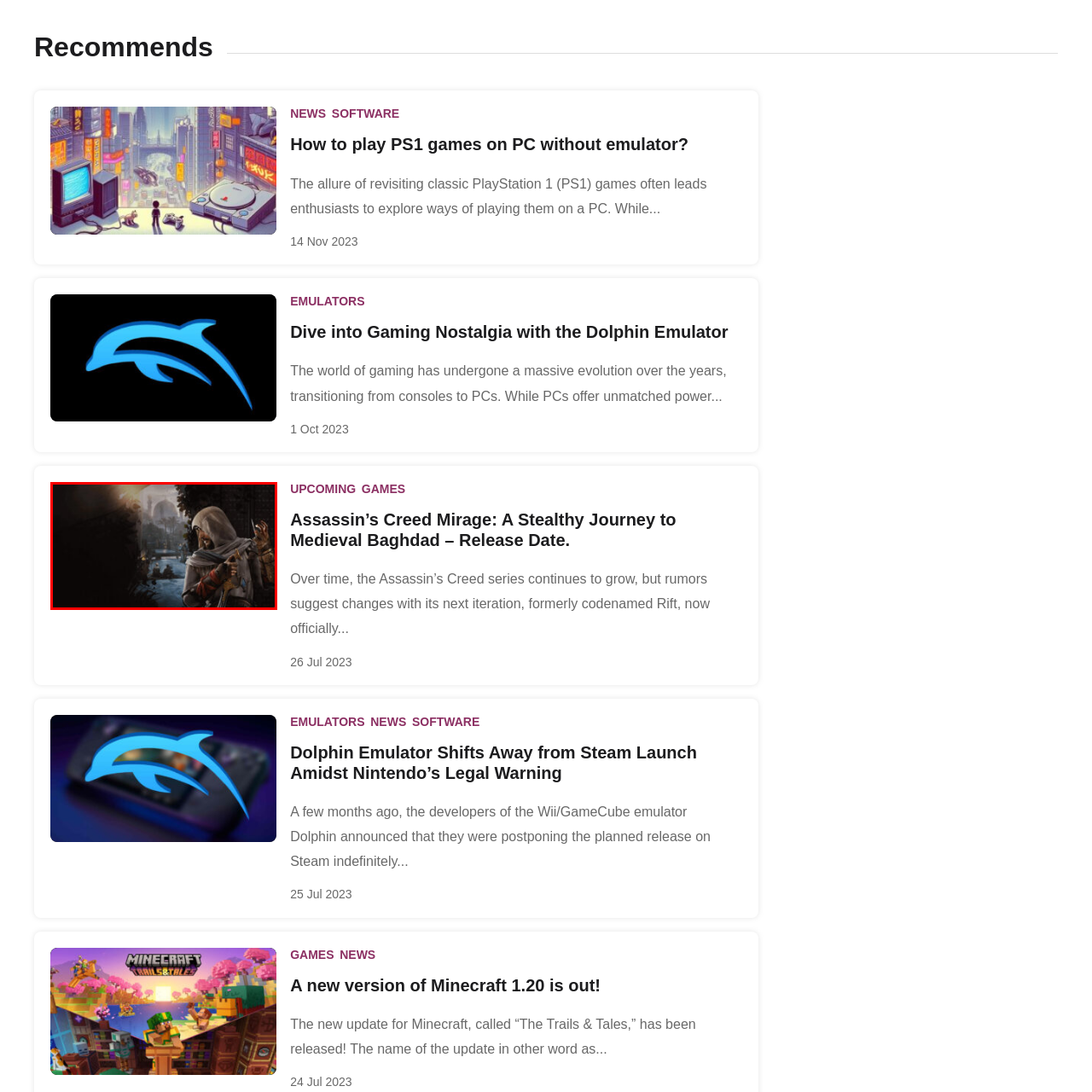Please provide a thorough description of the image inside the red frame.

This captivating image depicts a scene from "Assassin's Creed Mirage," showcasing a stealthy character dressed in a traditional assassin's attire. The figure is poised in a shadowy environment, hinting at the game's focus on stealth and exploration. In the background, ornate architectural features and lush greenery suggest an immersive, historic setting reminiscent of medieval Baghdad. The interplay of light and shadow enhances the mysterious atmosphere, drawing the viewer into the rich narrative and alluring world that the game promises. This visual encapsulates the essence of the upcoming title, inviting fans to embark on an adventurous journey.